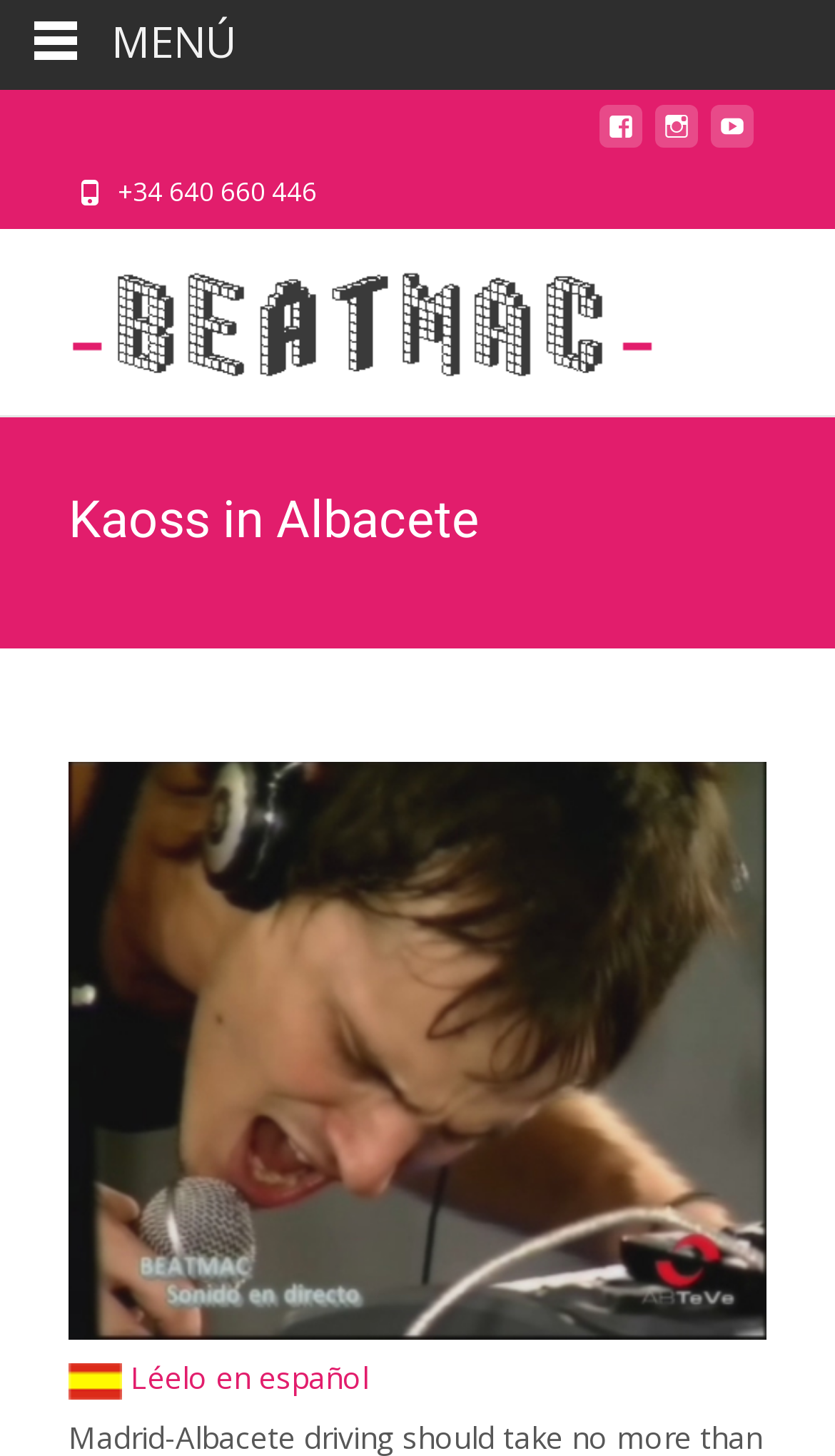What is the main topic of the webpage?
Based on the screenshot, provide your answer in one word or phrase.

Kaoss in Albacete